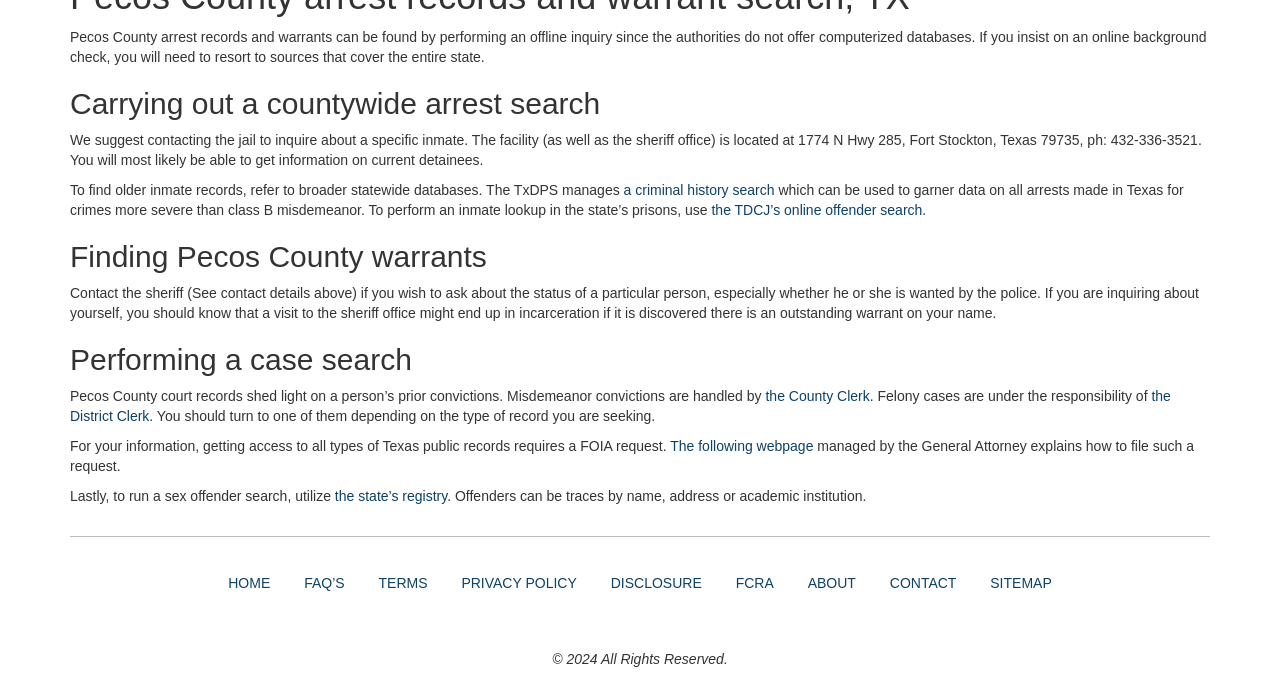Provide the bounding box coordinates for the UI element described in this sentence: "Privacy Policy". The coordinates should be four float values between 0 and 1, i.e., [left, top, right, bottom].

[0.349, 0.798, 0.462, 0.869]